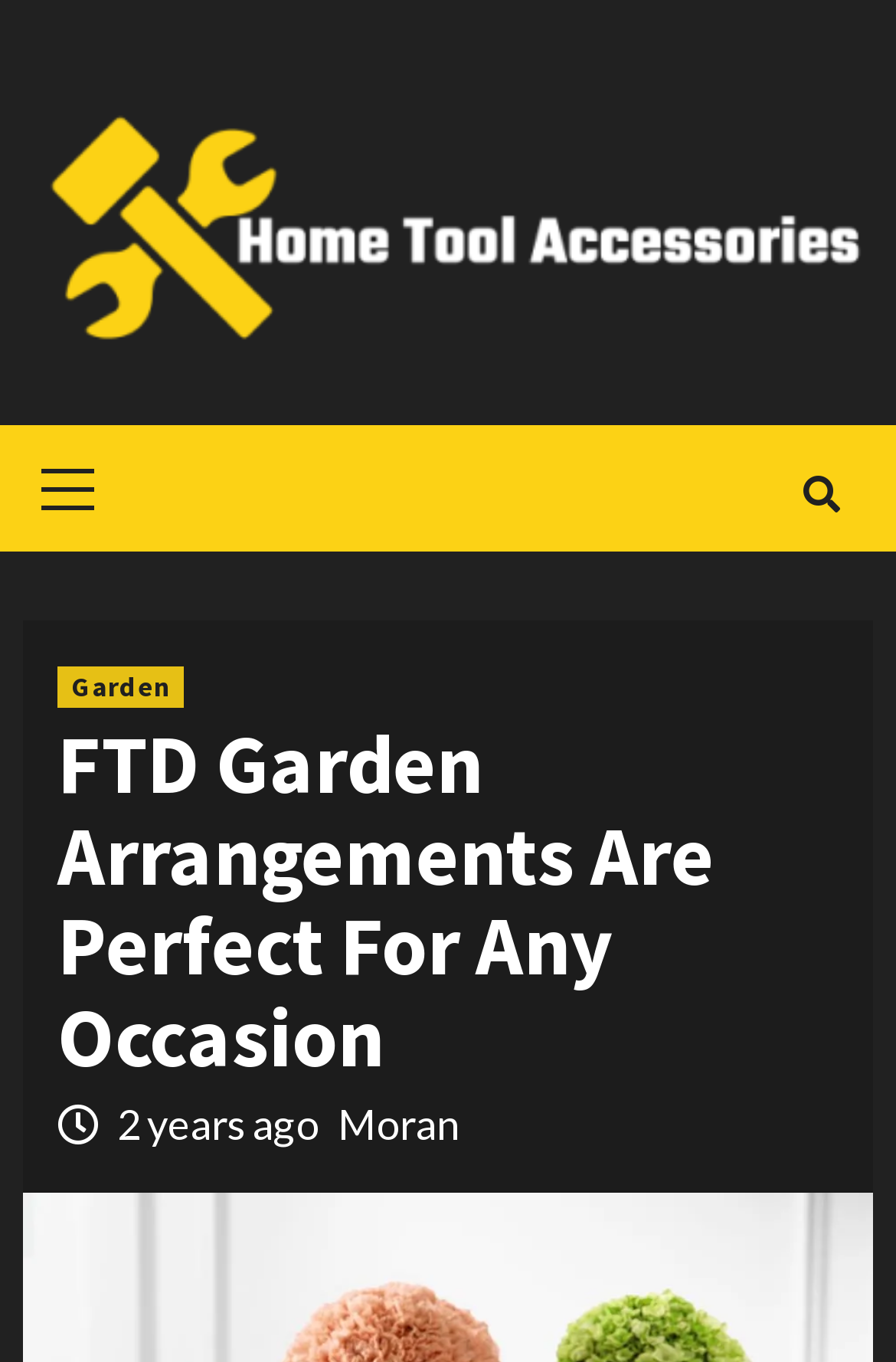Construct a comprehensive caption that outlines the webpage's structure and content.

The webpage appears to be about FTD Garden Arrangements, with a focus on unique floral gifts. At the top left of the page, there is a link to "Home Tool Accessories" accompanied by an image with the same name. Next to it, there is a primary menu control.

On the right side of the page, there is a navigation menu with a "Garden" link. Below this menu, the main heading "FTD Garden Arrangements Are Perfect For Any Occasion" is prominently displayed, taking up a significant portion of the page.

Underneath the heading, there is a paragraph of text that mentions "2 years ago" and is attributed to "Moran". The exact content of the paragraph is not specified, but it appears to be a brief article or blog post related to garden arrangements.

Overall, the webpage seems to be promoting FTD's garden arrangements as a unique gift option, with a focus on the occasion rather than the specific arrangement itself.